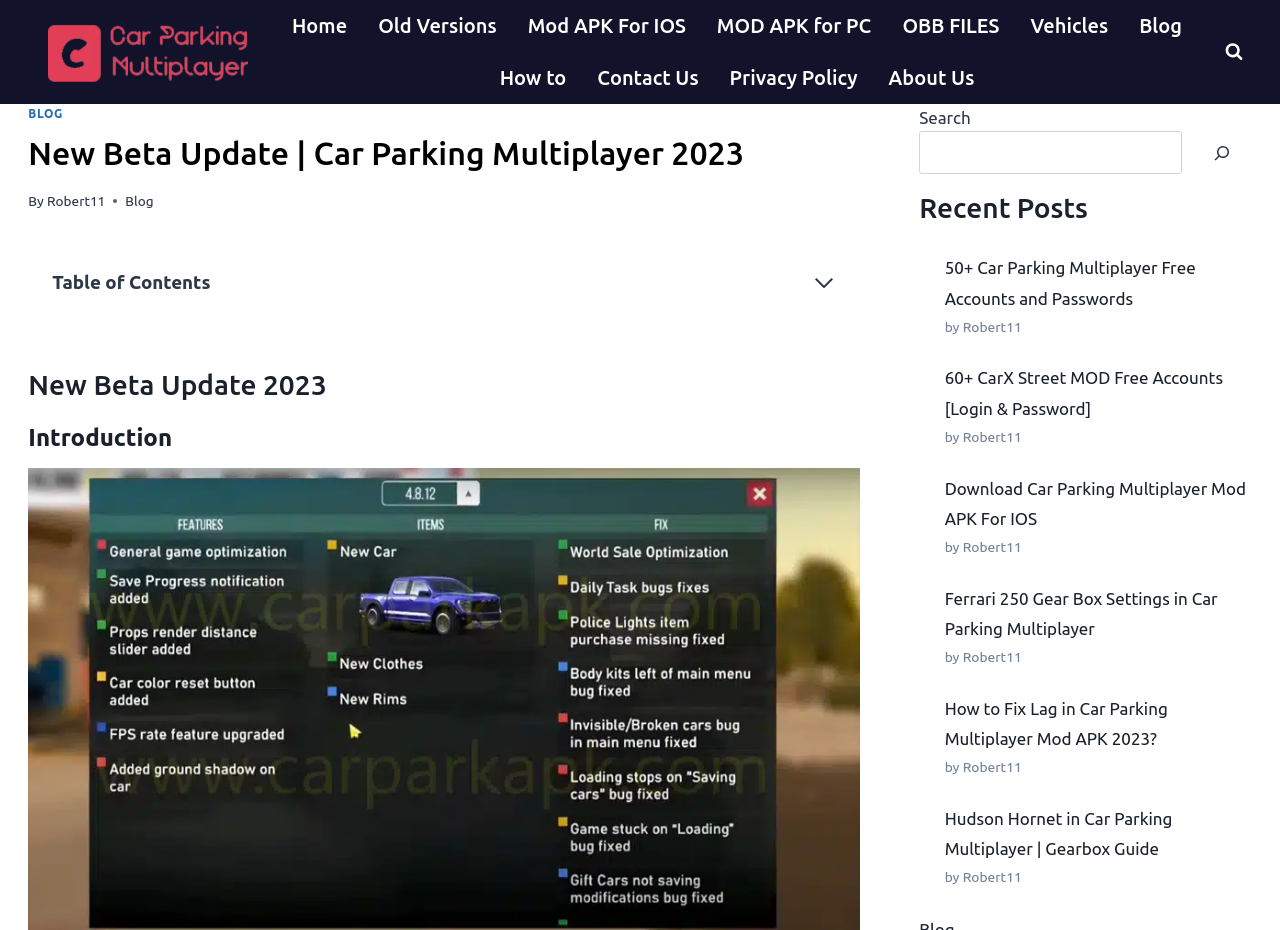Determine the bounding box coordinates of the clickable region to carry out the instruction: "View the 'New Beta Update 2023' article".

[0.022, 0.139, 0.672, 0.19]